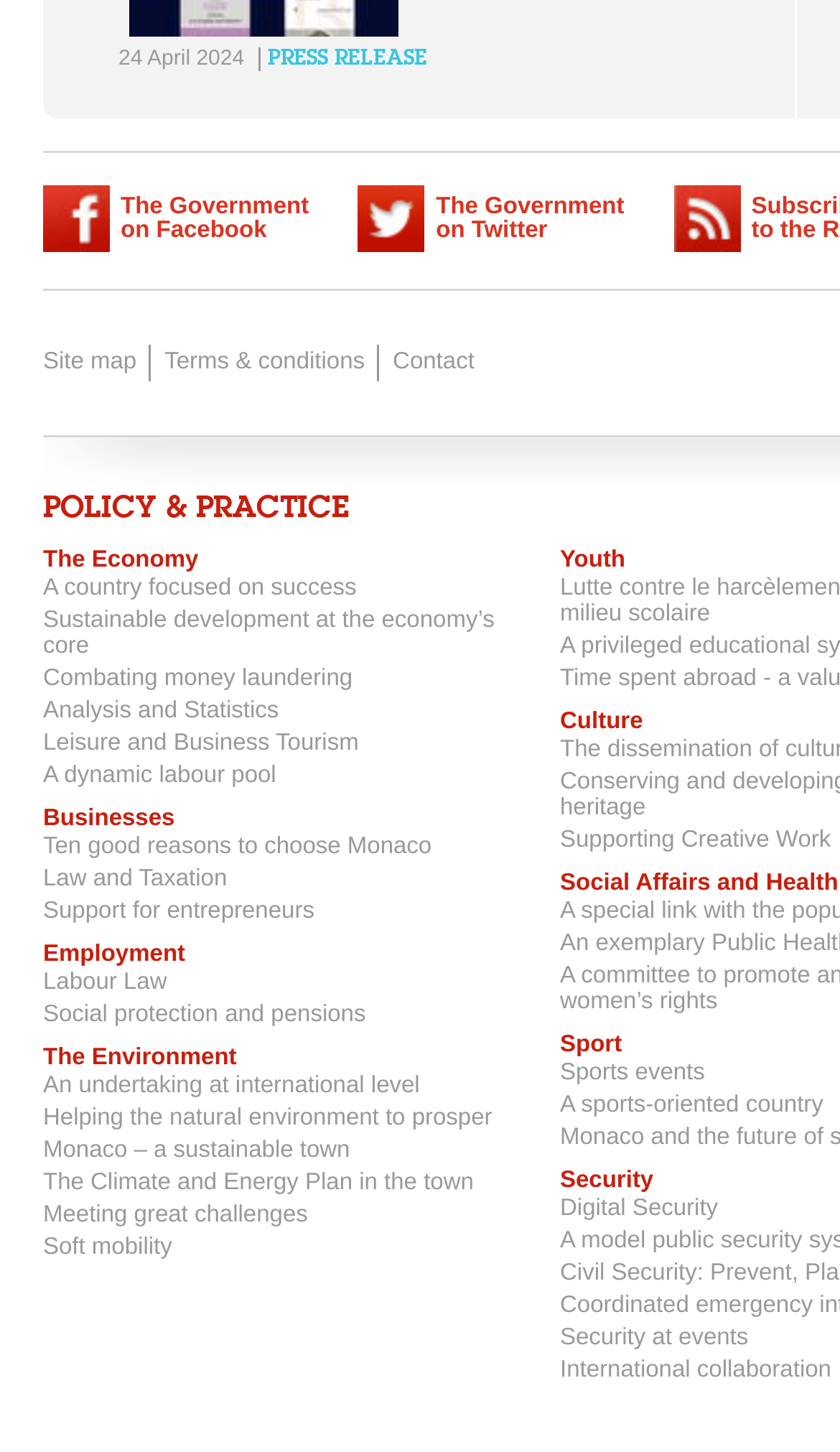How many links are available under 'The Environment' category?
Analyze the image and deliver a detailed answer to the question.

There are five links available under the 'The Environment' category, which are 'An undertaking at international level', 'Helping the natural environment to prosper', 'Monaco – a sustainable town', 'The Climate and Energy Plan in the town', and 'Soft mobility', with bounding box coordinates ranging from [0.051, 0.738, 0.615, 0.756] to [0.051, 0.85, 0.615, 0.867].